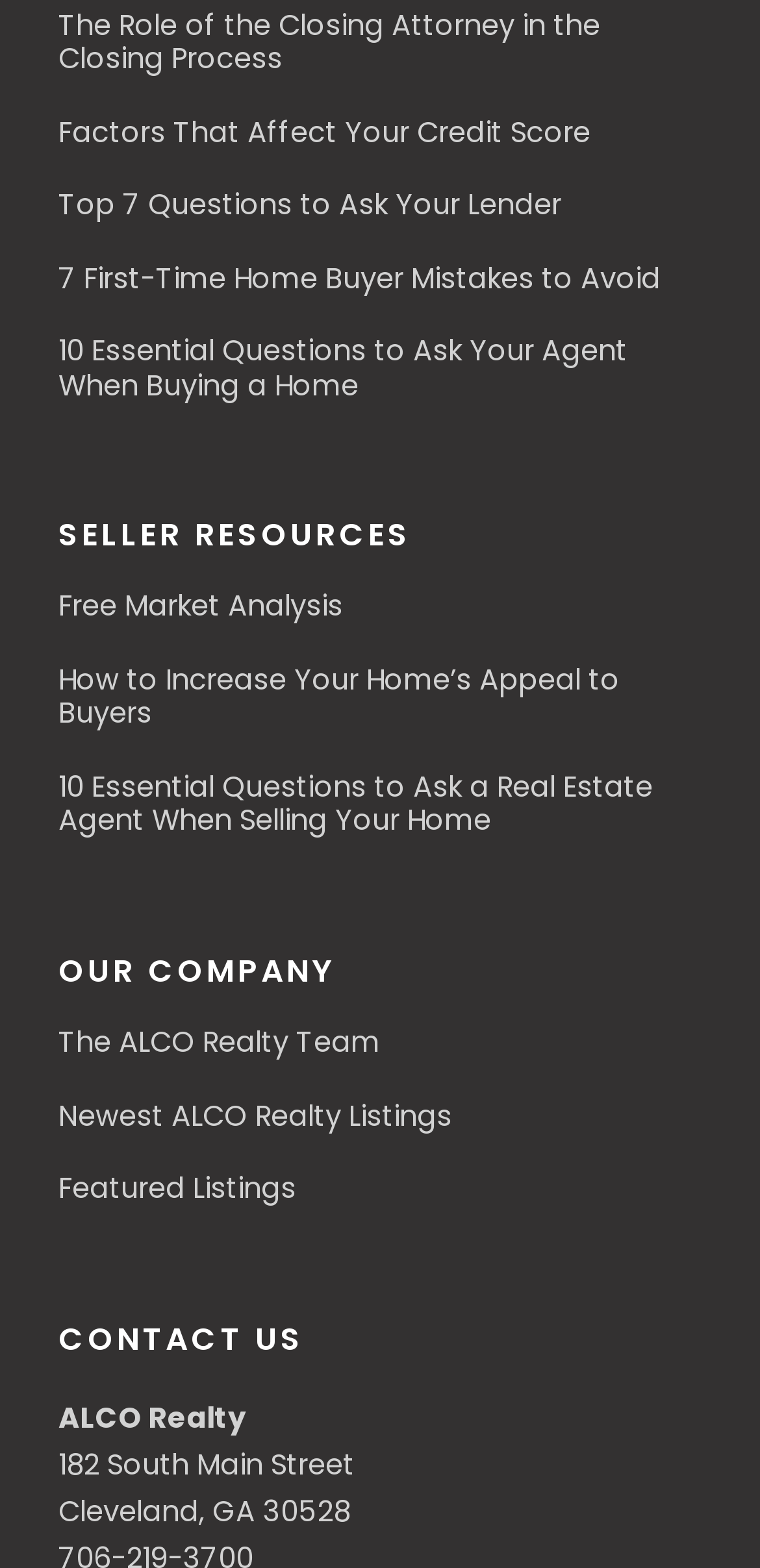Provide a one-word or short-phrase answer to the question:
What is the topic of the first link?

The Role of the Closing Attorney